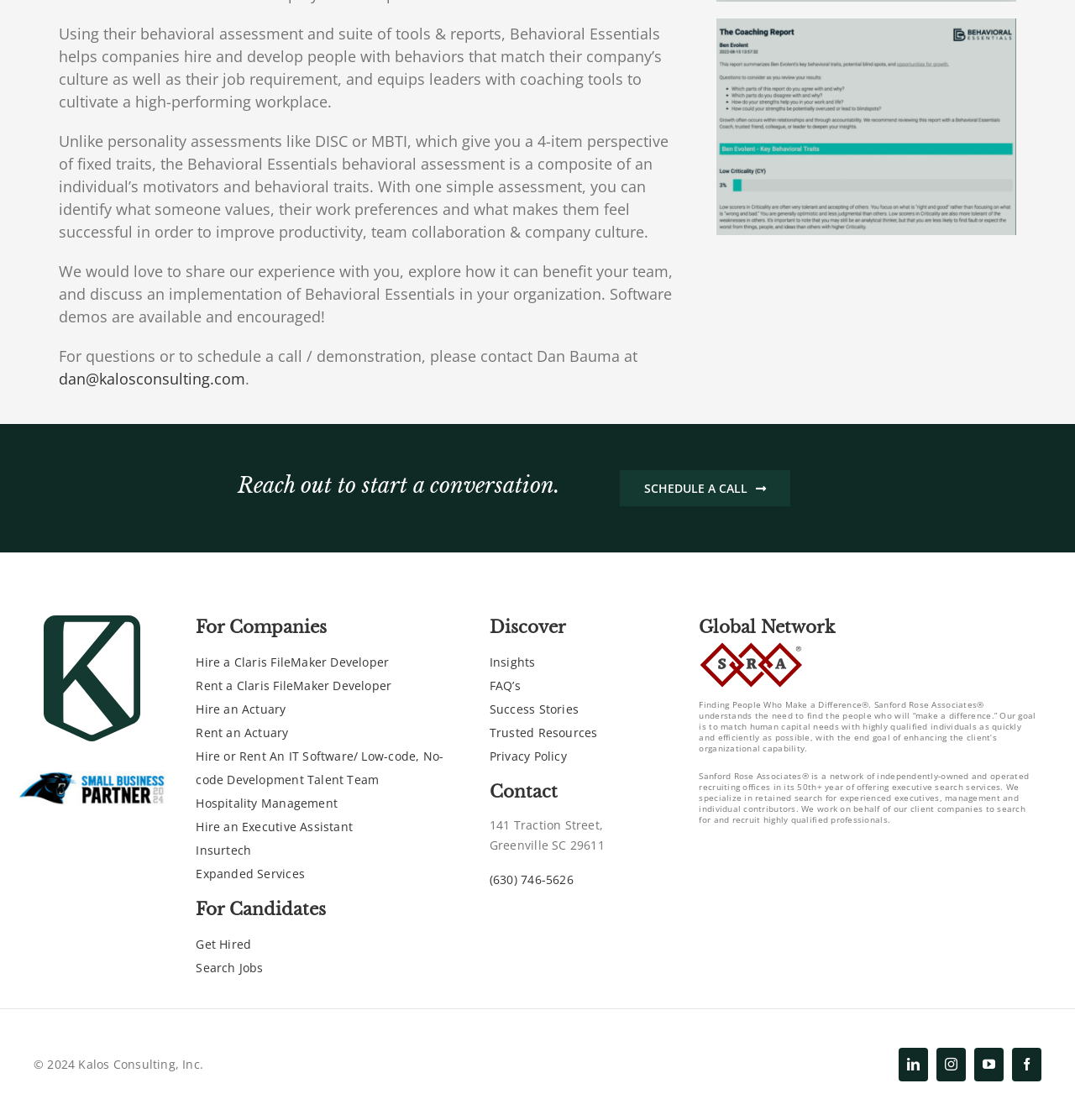Find the bounding box coordinates for the element described here: "Hire an Actuary".

[0.182, 0.626, 0.266, 0.64]